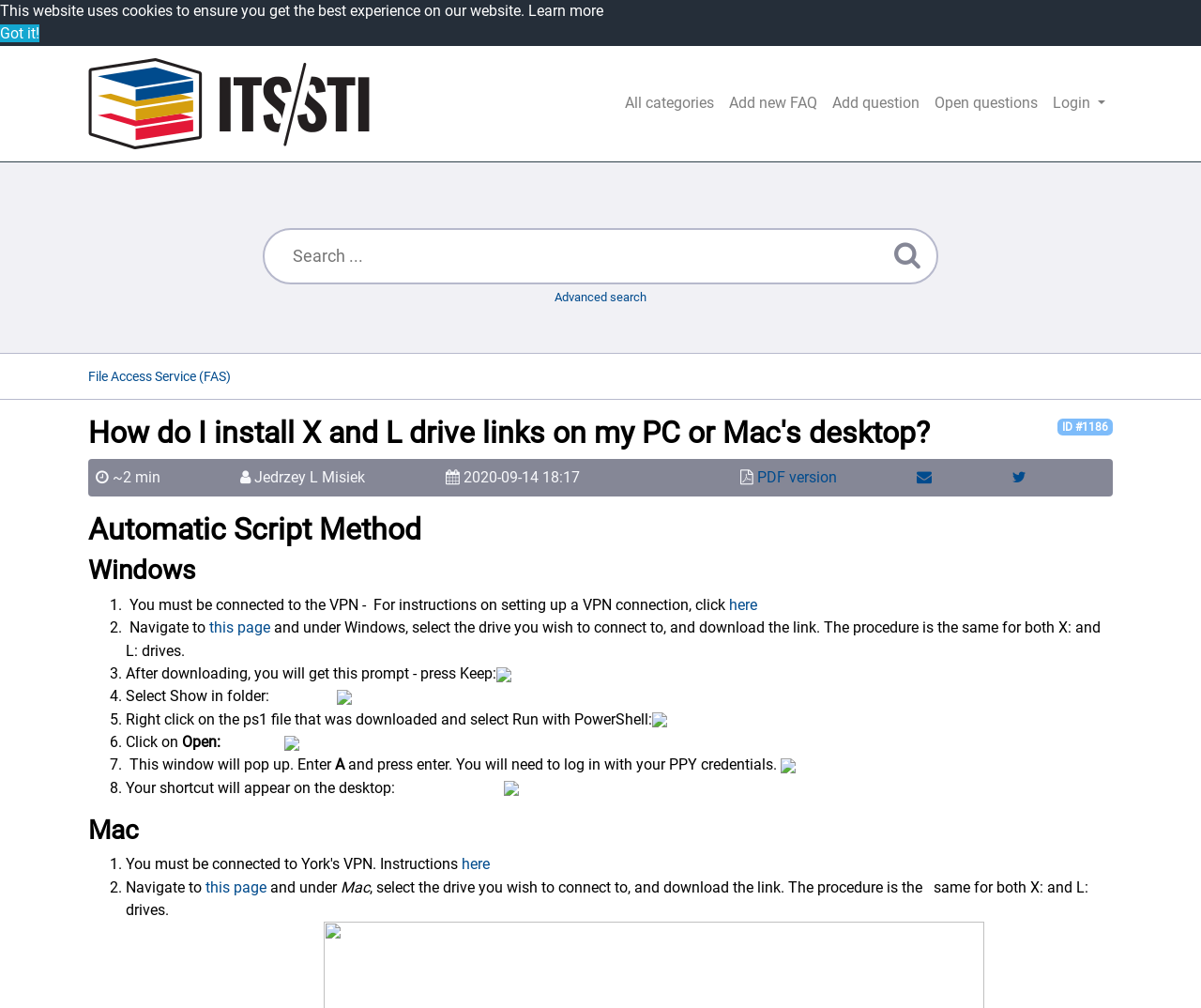Consider the image and give a detailed and elaborate answer to the question: 
What is the purpose of the Automatic Script Method?

The Automatic Script Method is a step-by-step guide to install X and L drive links on a PC or Mac's desktop. The method involves downloading a link, running a PowerShell script, and logging in with PPY credentials to create a shortcut on the desktop.